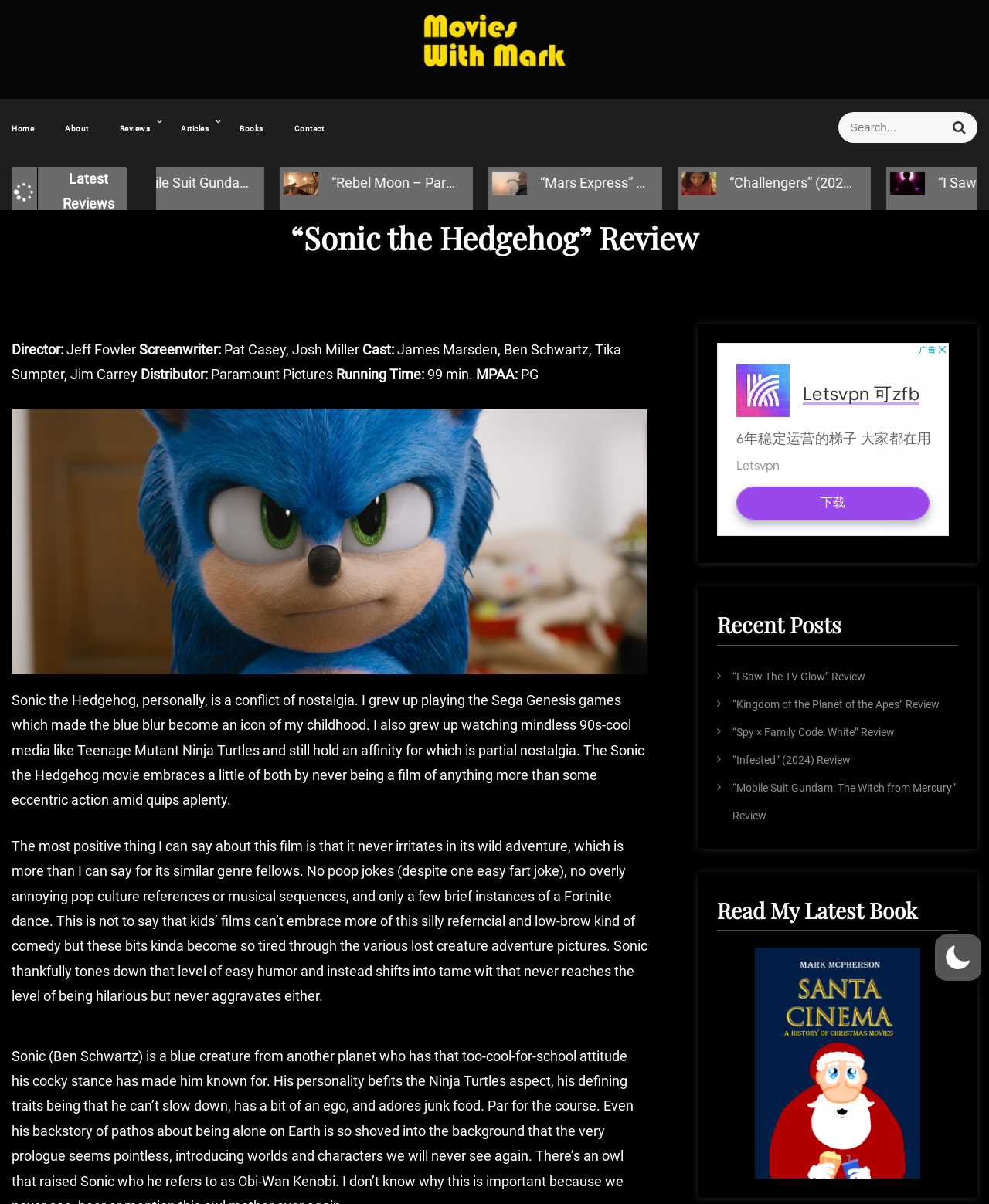Please specify the bounding box coordinates of the region to click in order to perform the following instruction: "Read the latest book".

[0.725, 0.787, 0.969, 0.979]